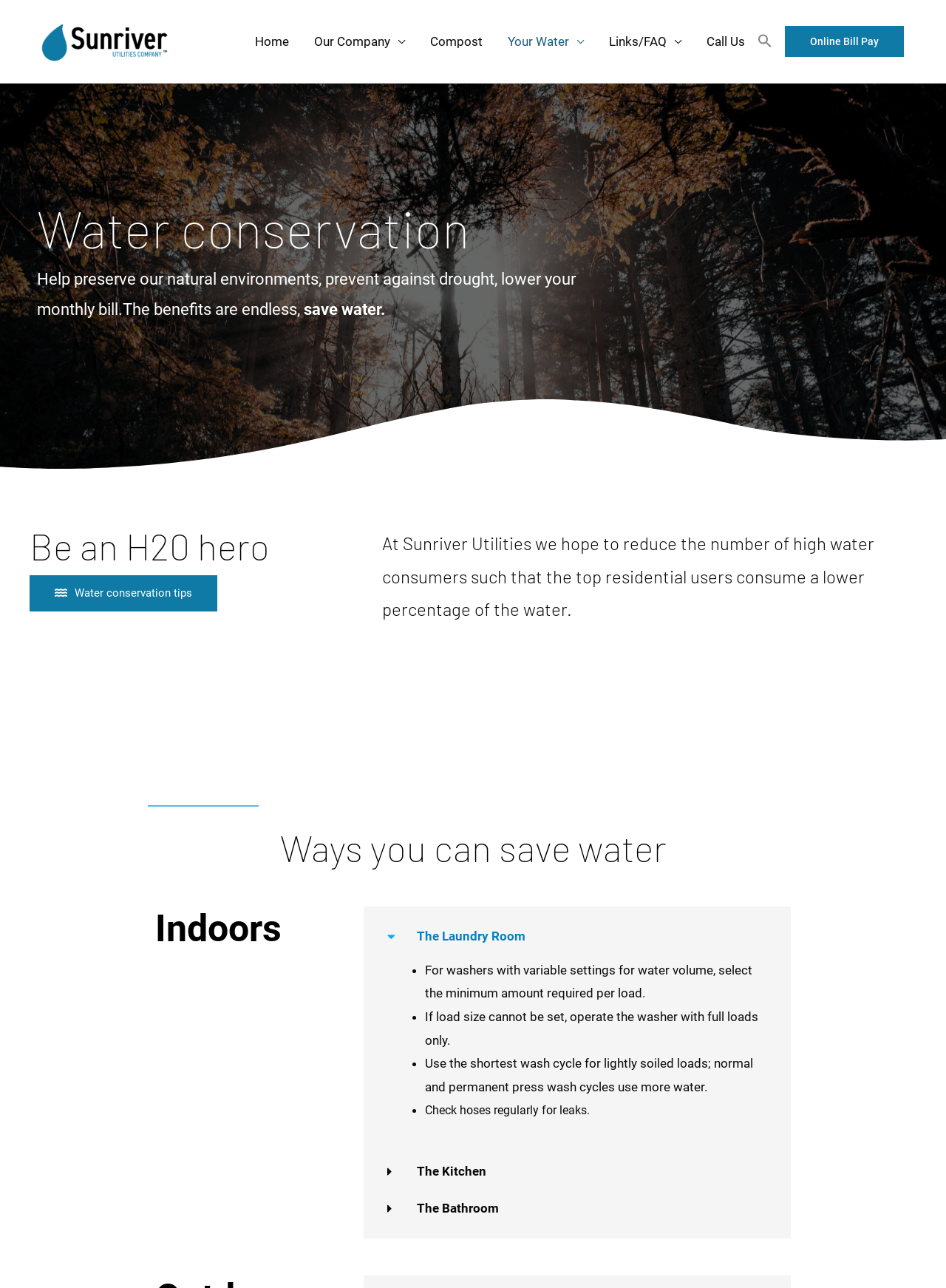Determine the coordinates of the bounding box that should be clicked to complete the instruction: "pay bill online". The coordinates should be represented by four float numbers between 0 and 1: [left, top, right, bottom].

[0.83, 0.02, 0.955, 0.044]